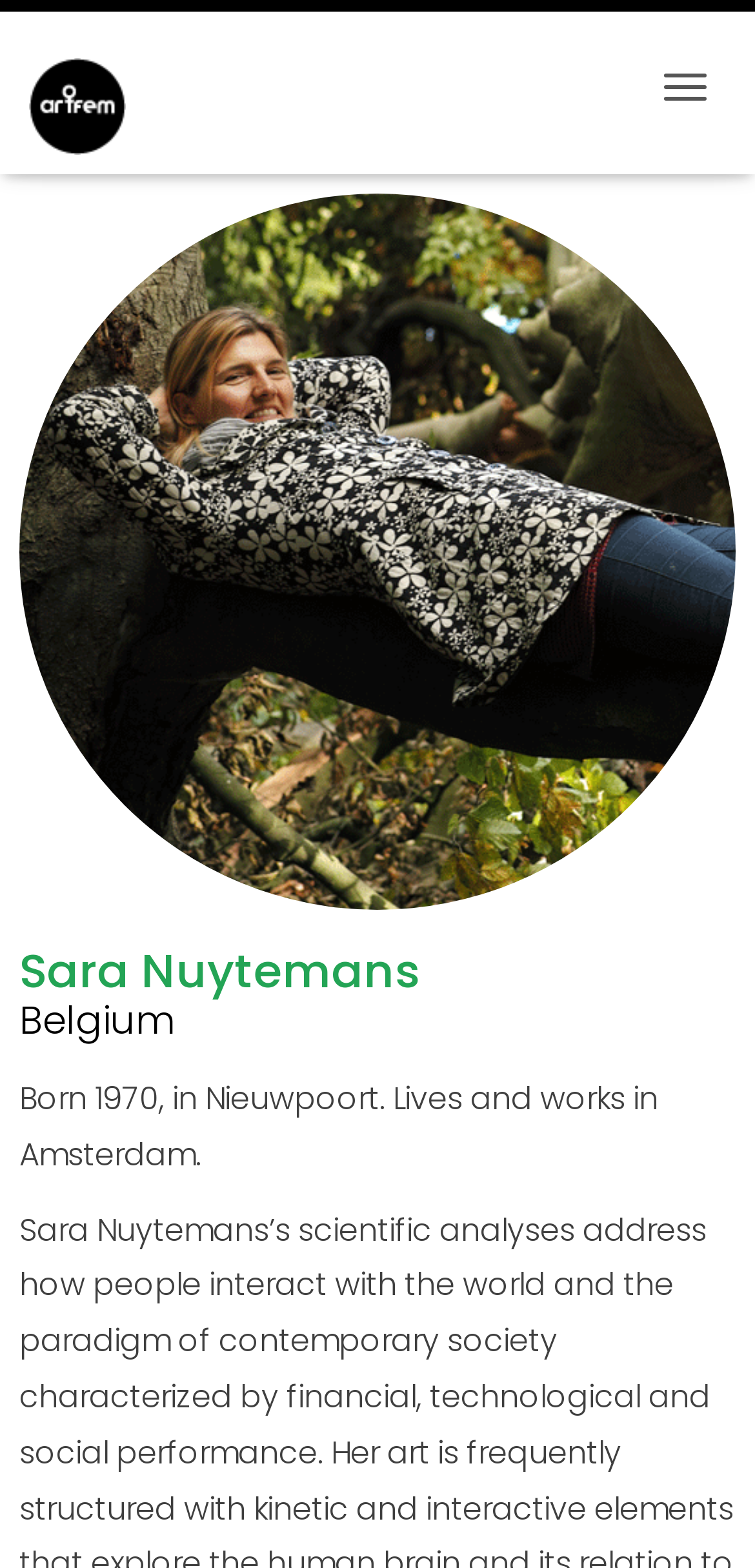Using the provided element description: "Toggle Navigation", identify the bounding box coordinates. The coordinates should be four floats between 0 and 1 in the order [left, top, right, bottom].

[0.854, 0.036, 0.962, 0.075]